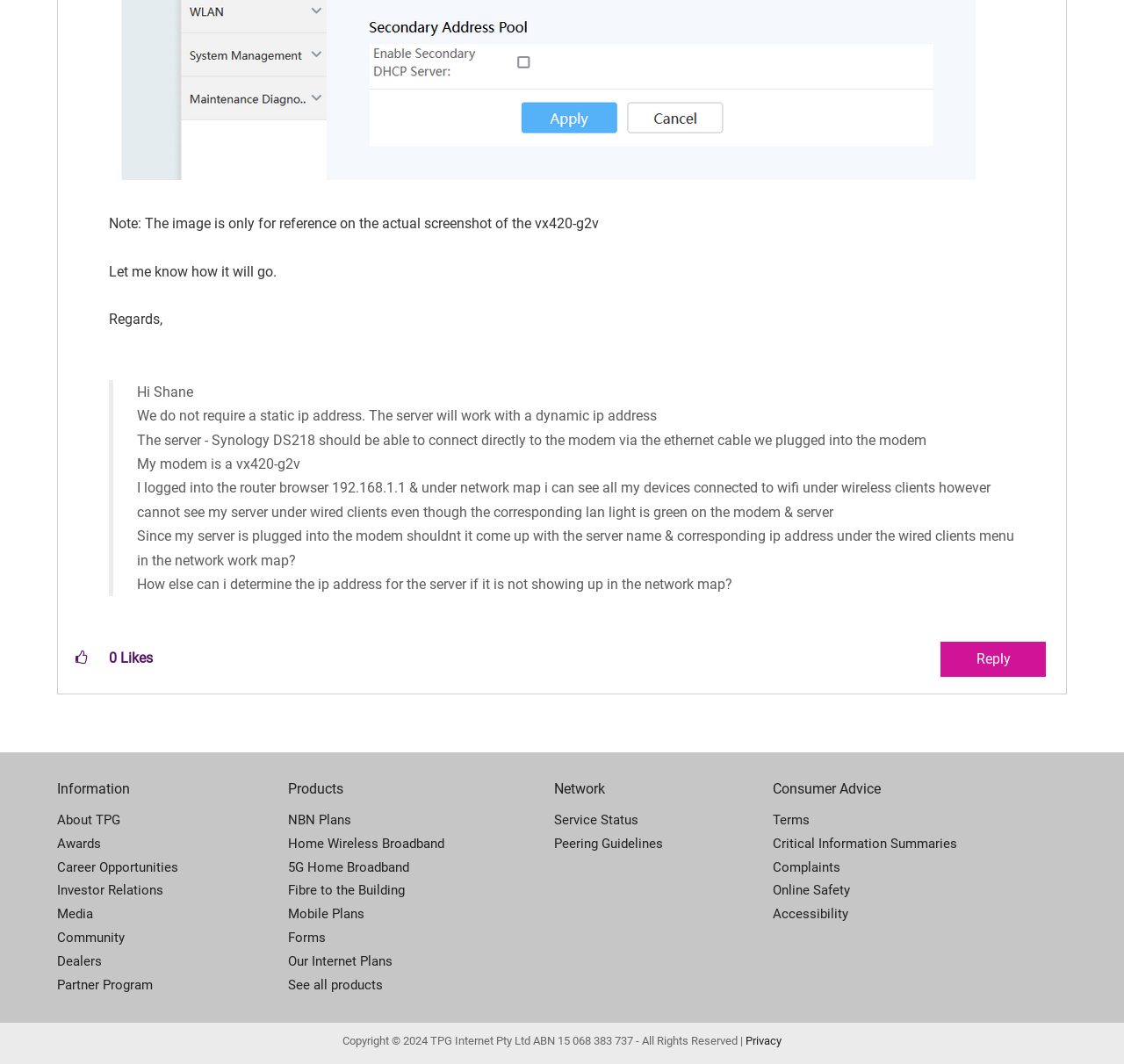Could you provide the bounding box coordinates for the portion of the screen to click to complete this instruction: "Learn more about TPG"?

[0.051, 0.76, 0.256, 0.782]